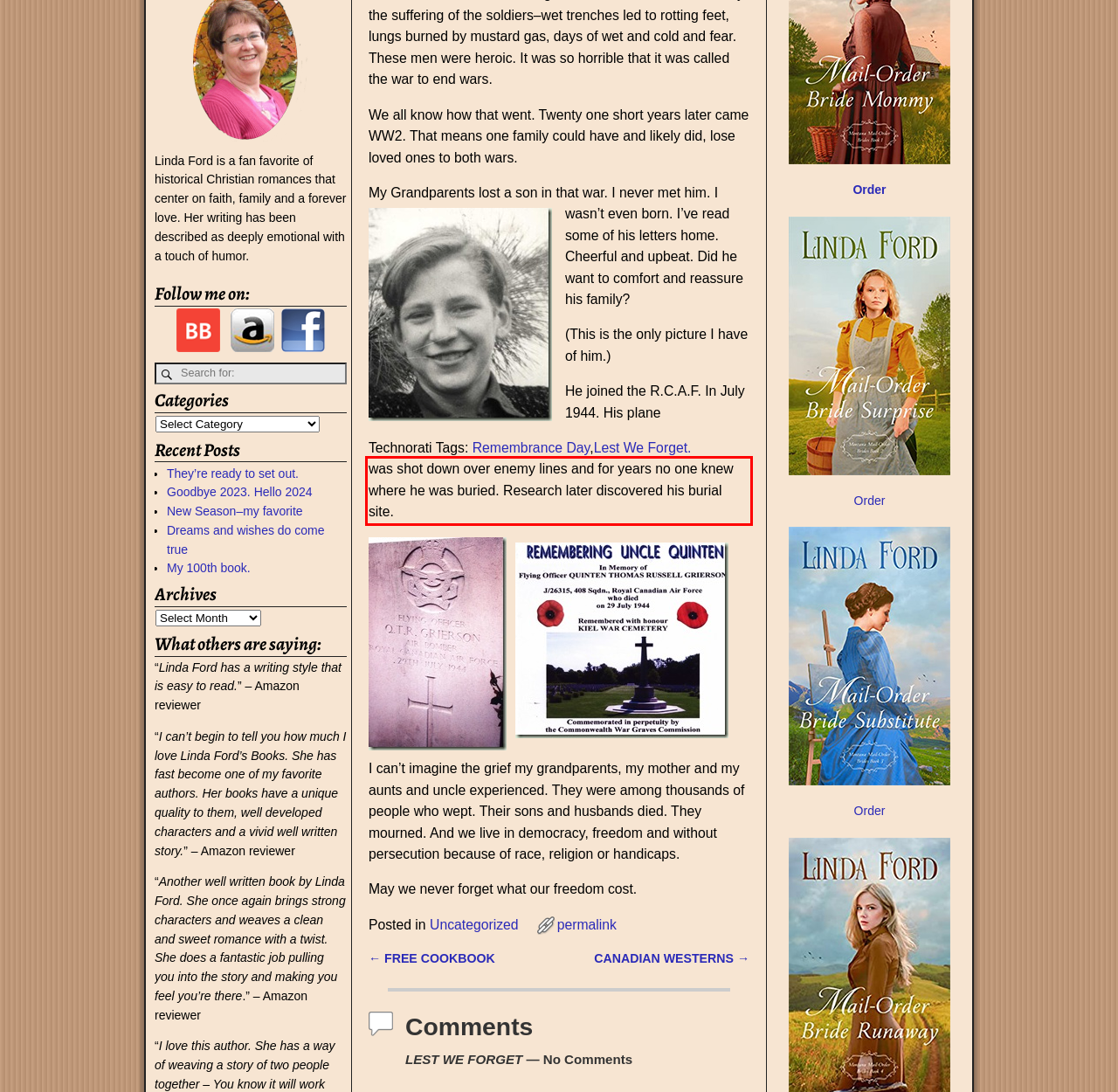Within the screenshot of the webpage, locate the red bounding box and use OCR to identify and provide the text content inside it.

was shot down over enemy lines and for years no one knew where he was buried. Research later discovered his burial site.